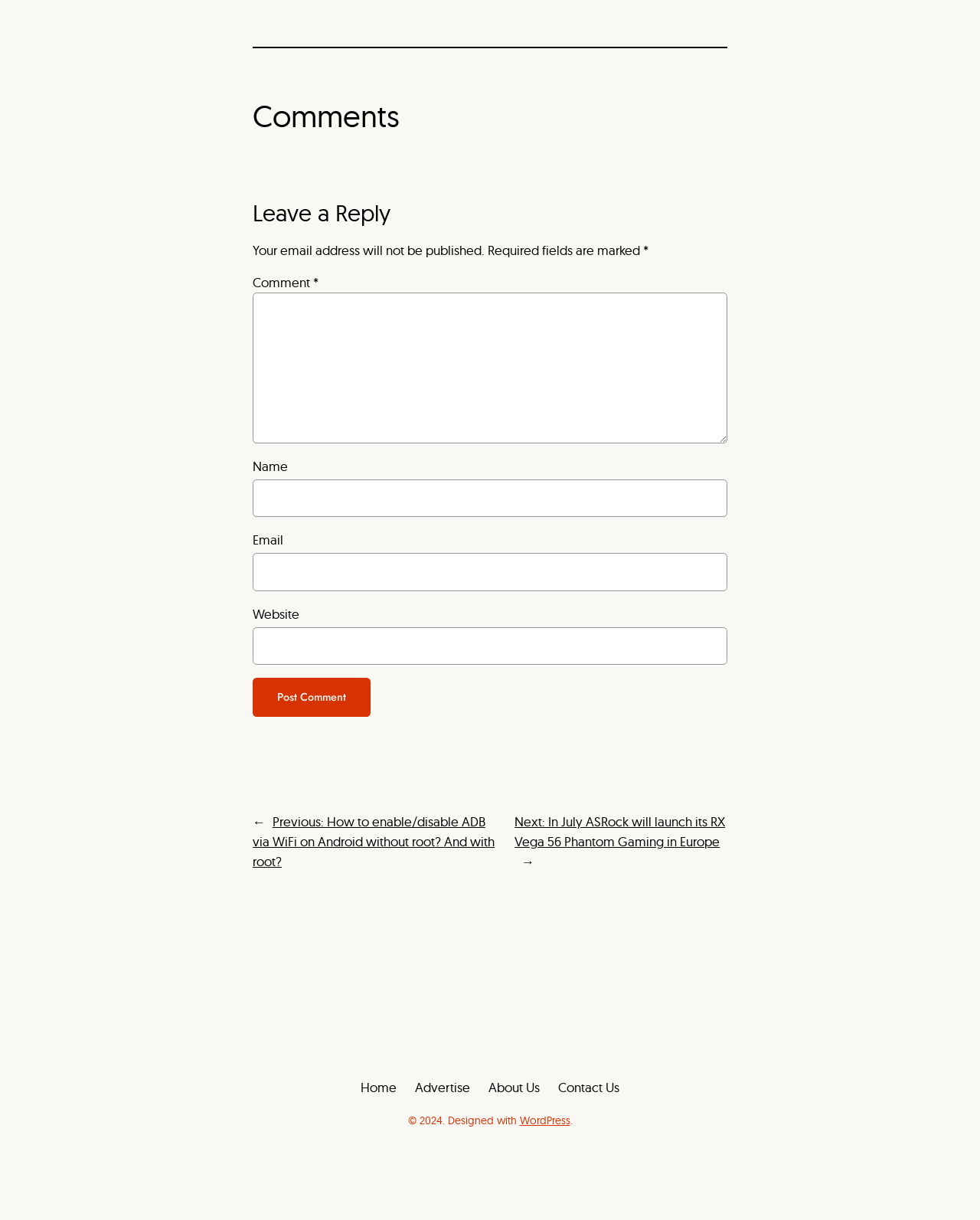What is the purpose of the 'Leave a Reply' section?
Answer the question with a single word or phrase derived from the image.

To comment on a post